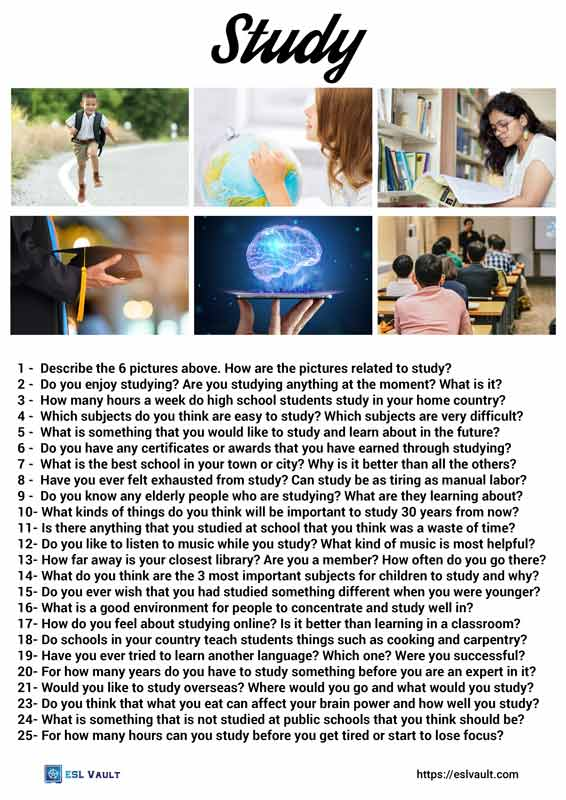Please give a succinct answer to the question in one word or phrase:
What is the purpose of the conversation questions?

To spark discussions and enhance language skills